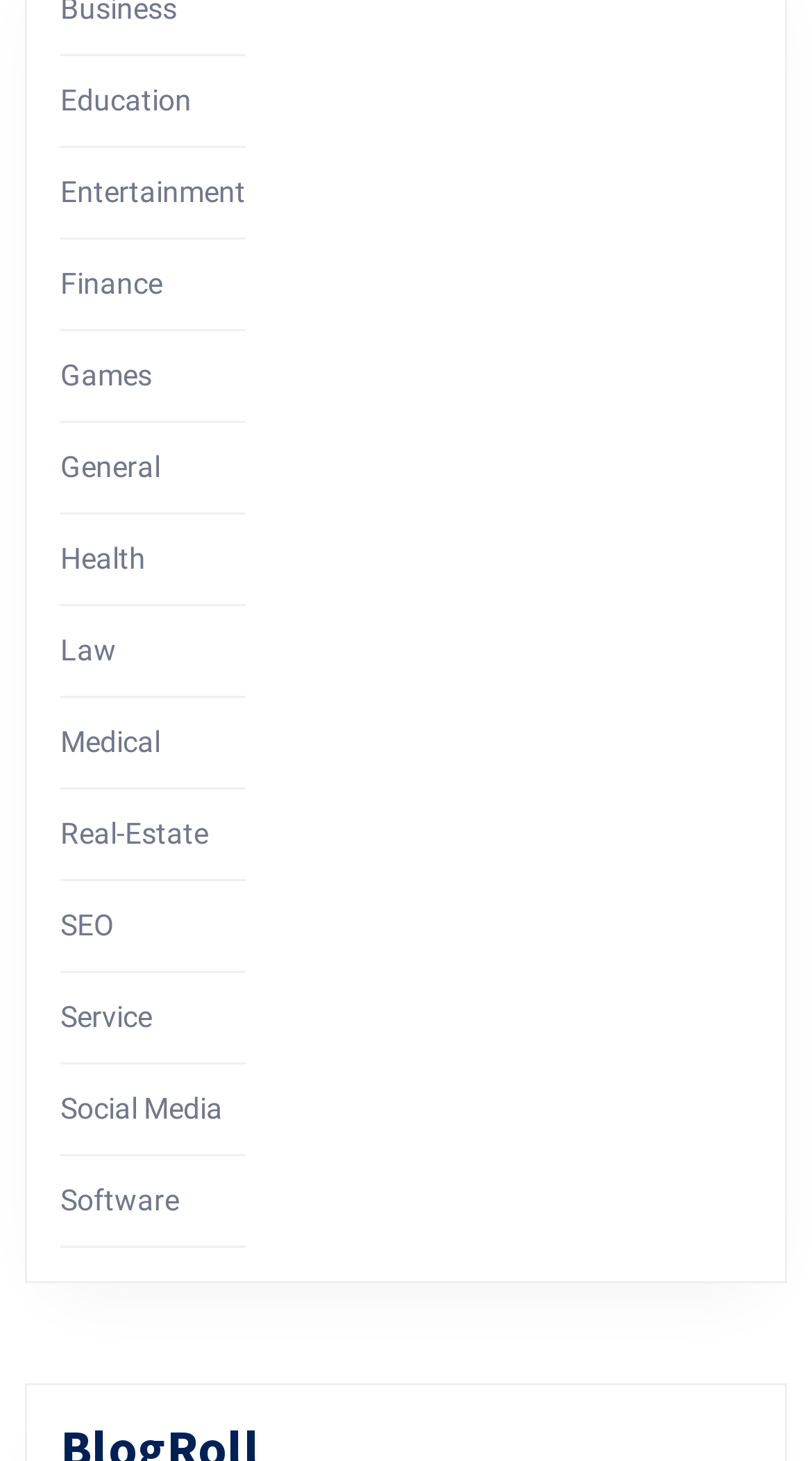Indicate the bounding box coordinates of the element that needs to be clicked to satisfy the following instruction: "Visit Games". The coordinates should be four float numbers between 0 and 1, i.e., [left, top, right, bottom].

[0.074, 0.246, 0.187, 0.269]